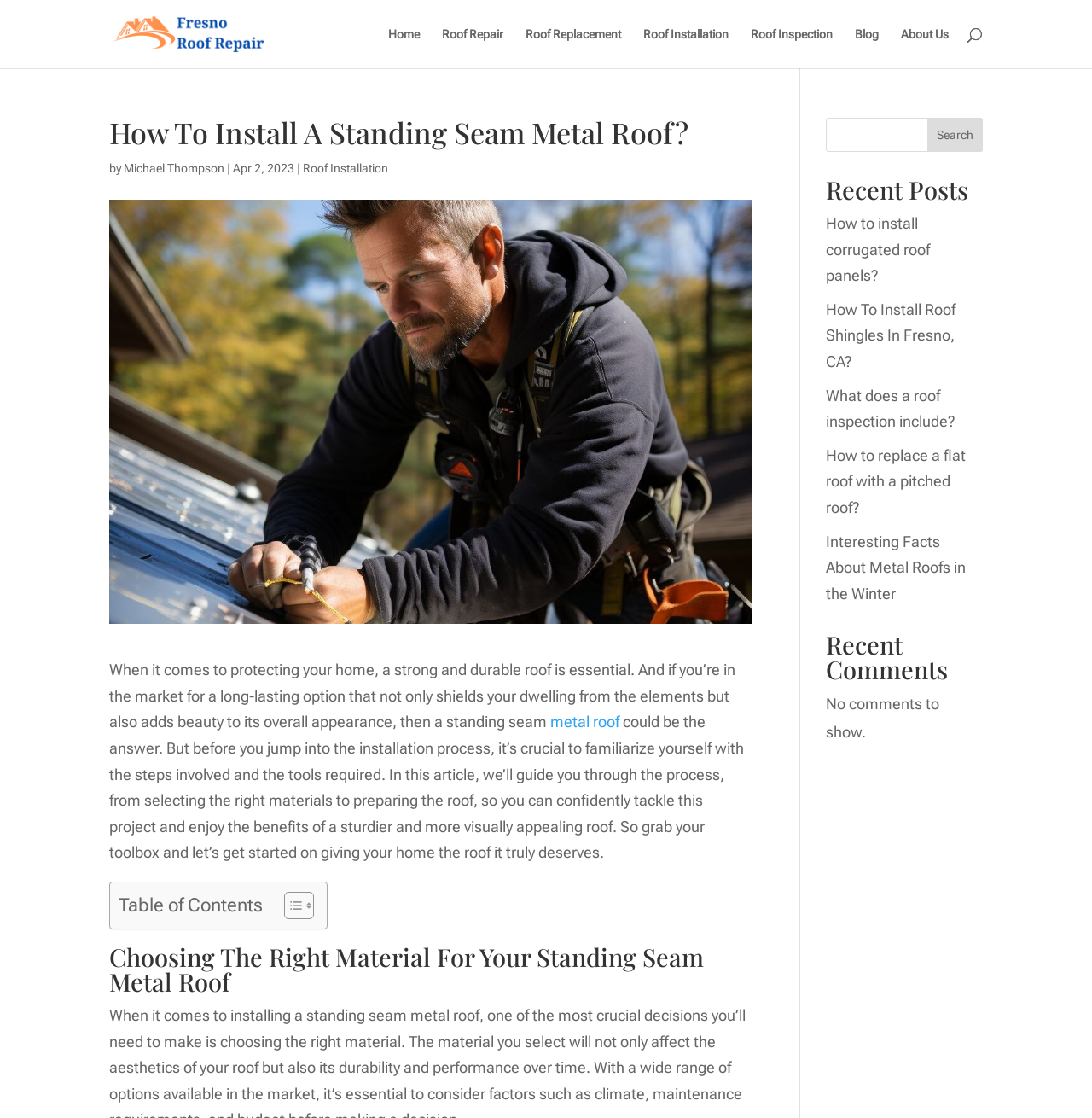Indicate the bounding box coordinates of the clickable region to achieve the following instruction: "Search for a topic."

[0.1, 0.0, 0.9, 0.001]